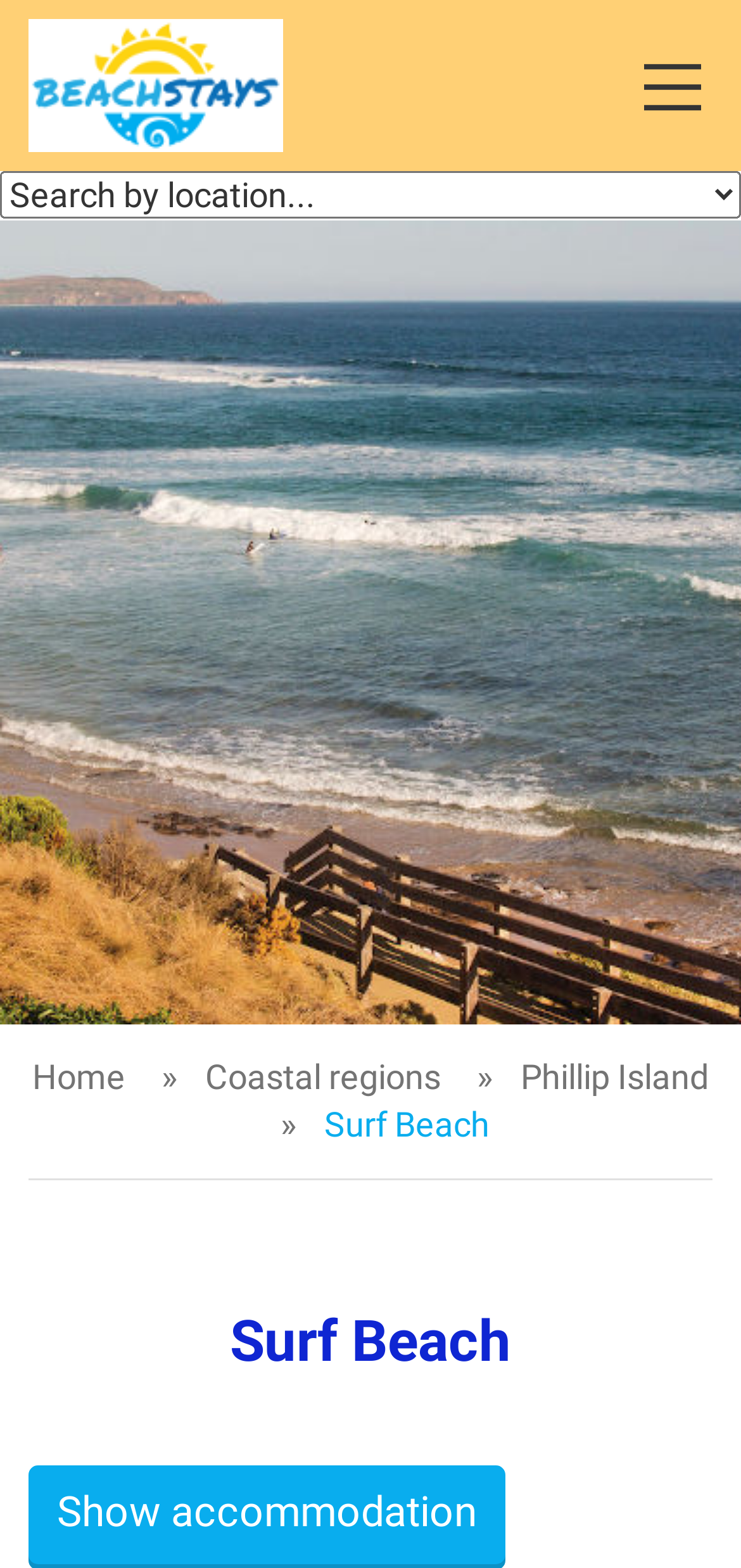What is the name of the beach?
Refer to the image and provide a concise answer in one word or phrase.

Surf Beach